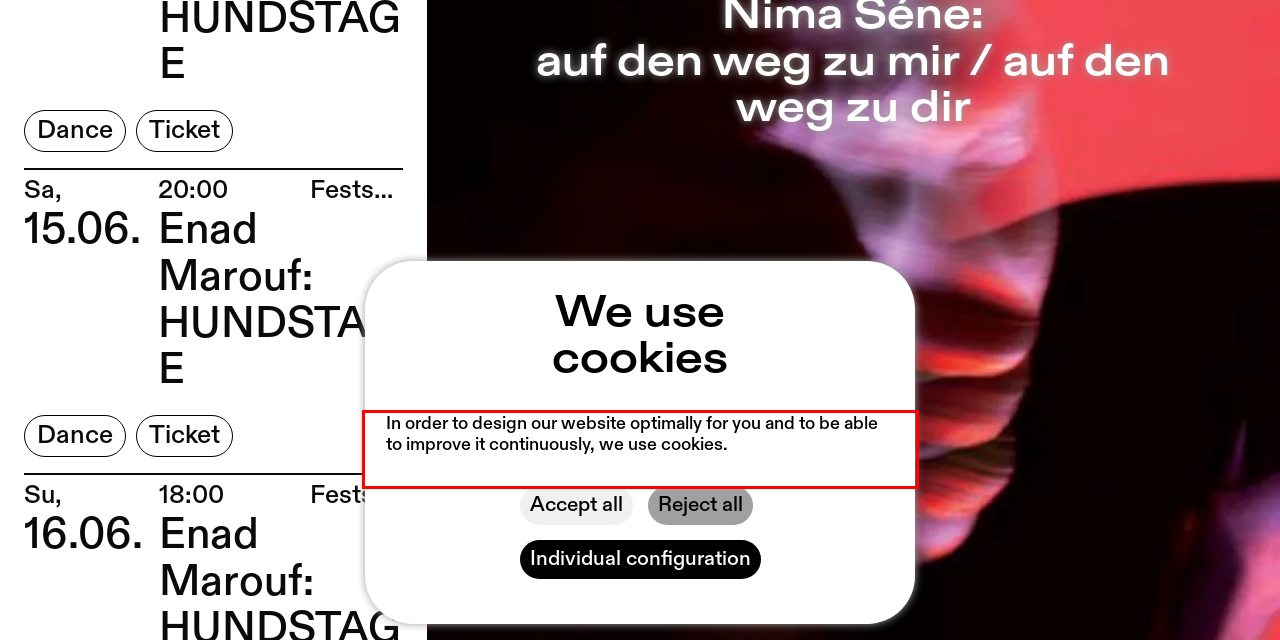Given a screenshot of a webpage, locate the red bounding box and extract the text it encloses.

In order to design our website optimally for you and to be able to improve it continuously, we use cookies.